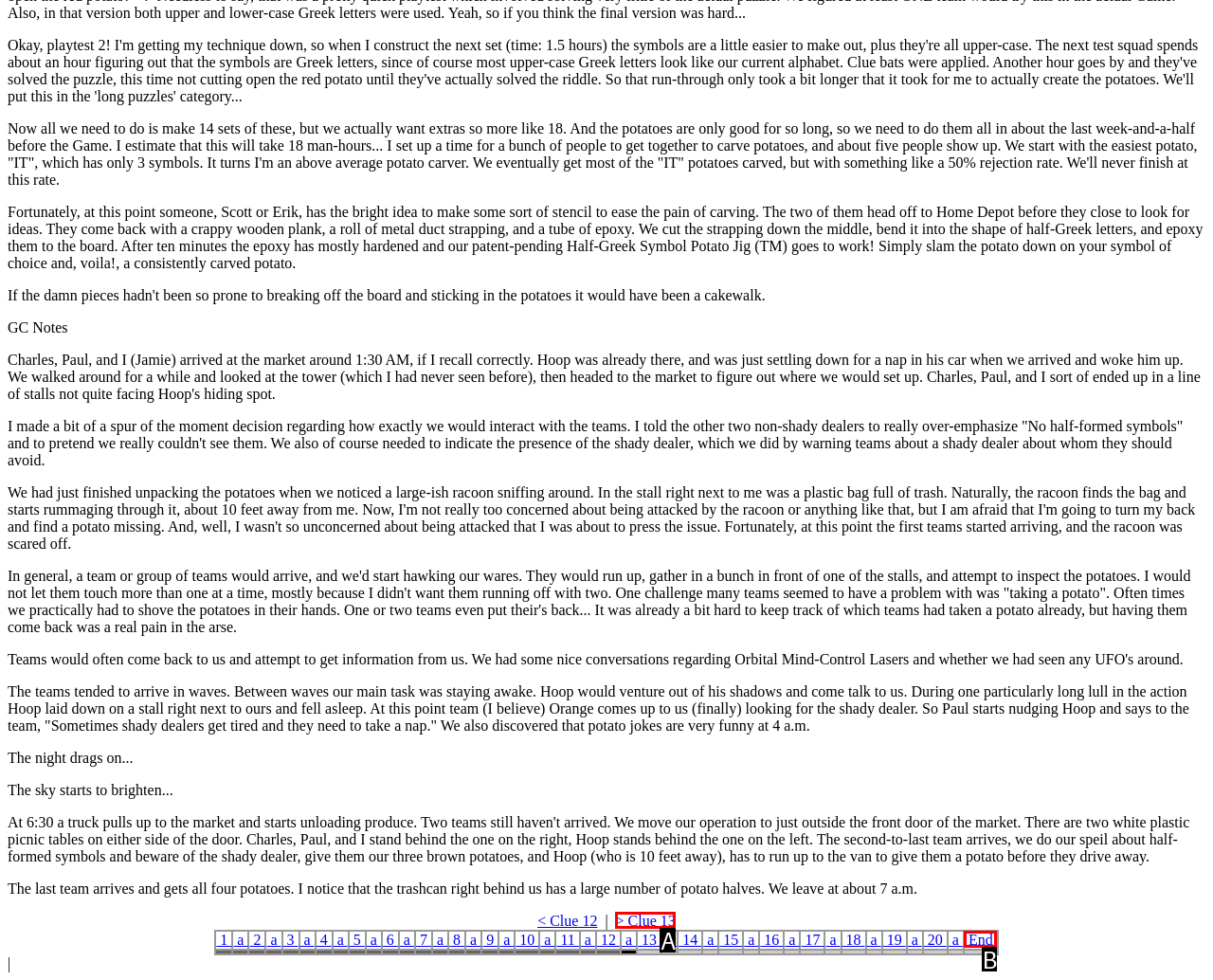Select the HTML element that corresponds to the description: End
Reply with the letter of the correct option from the given choices.

B